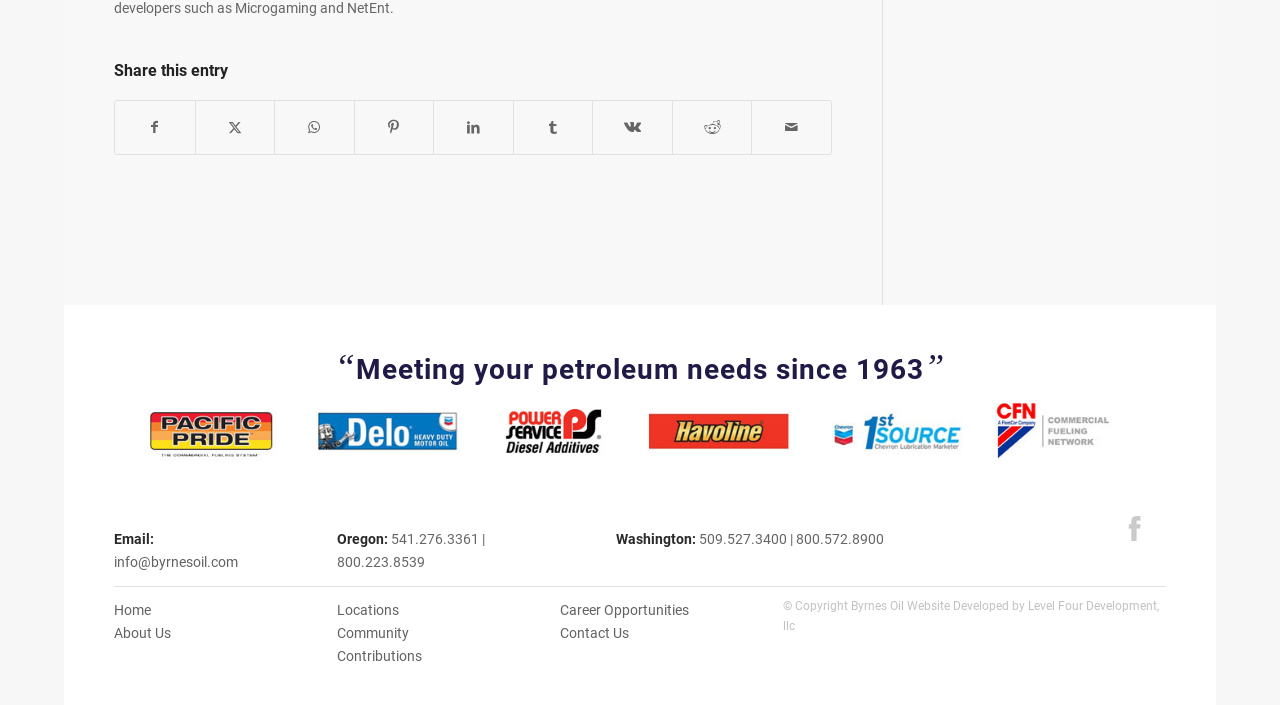Please mark the clickable region by giving the bounding box coordinates needed to complete this instruction: "Go to the Home page".

[0.089, 0.854, 0.118, 0.876]